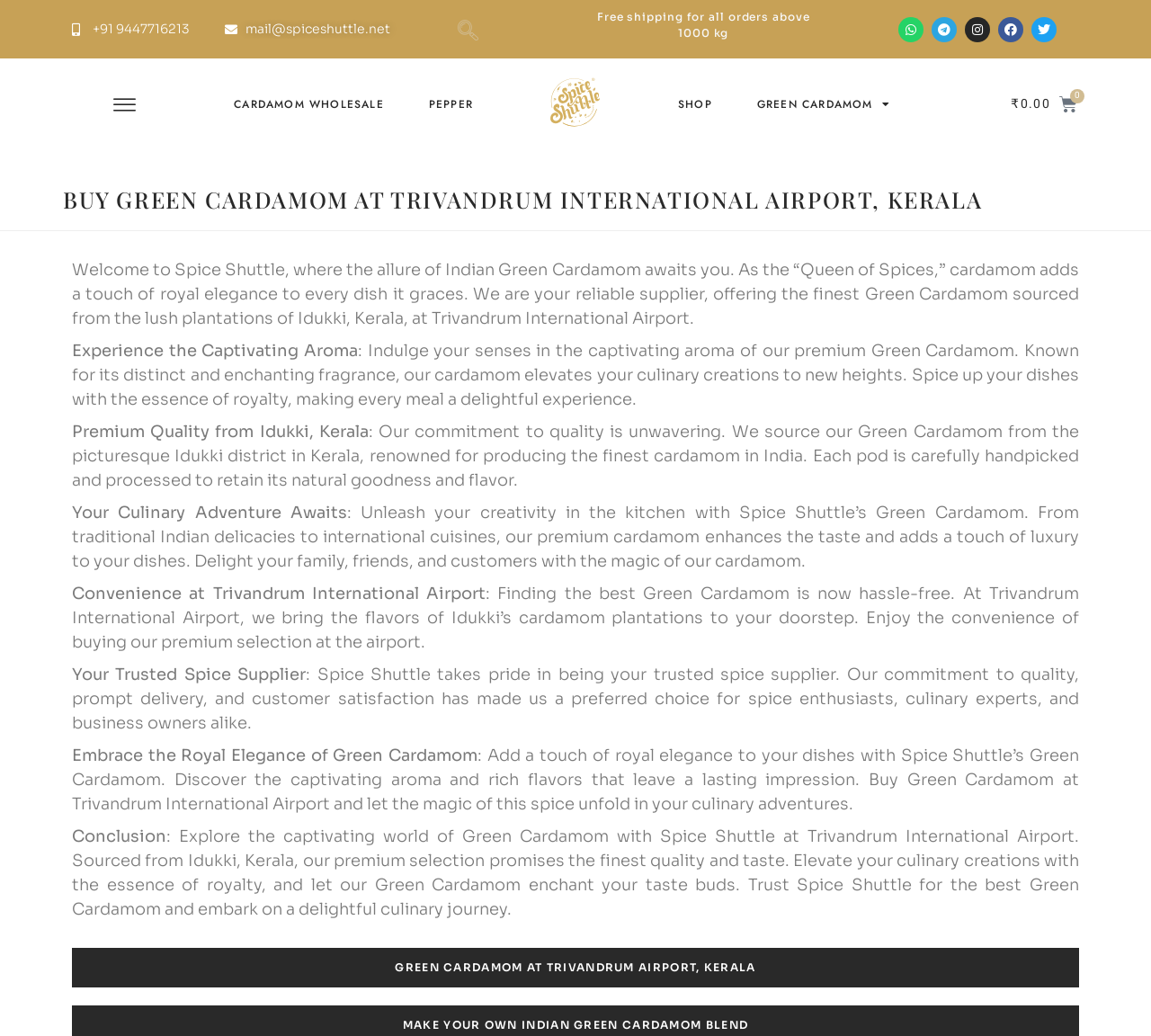Identify and provide the bounding box coordinates of the UI element described: "LGSM T-shirts". The coordinates should be formatted as [left, top, right, bottom], with each number being a float between 0 and 1.

None